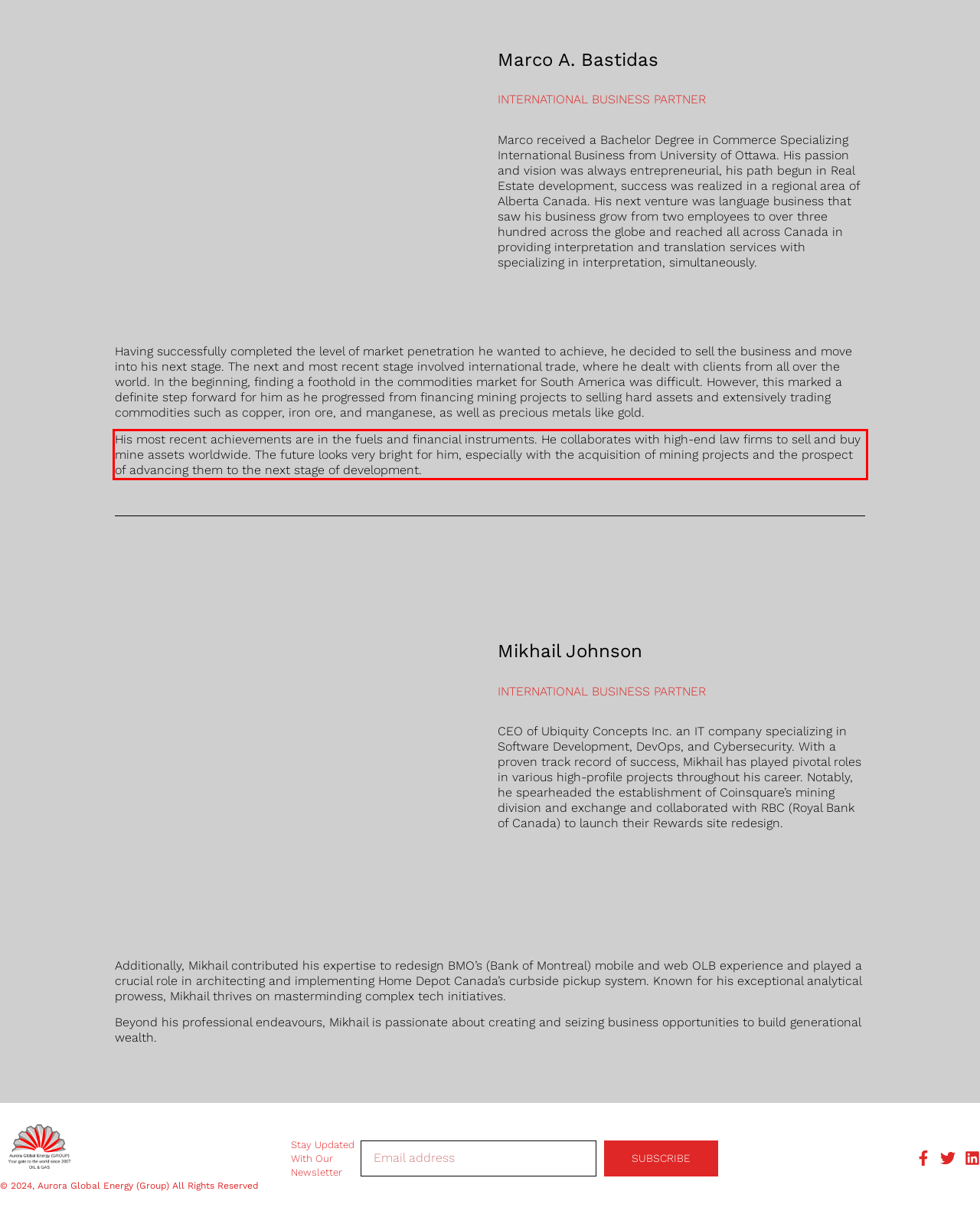Identify and extract the text within the red rectangle in the screenshot of the webpage.

His most recent achievements are in the fuels and financial instruments. He collaborates with high-end law firms to sell and buy mine assets worldwide. The future looks very bright for him, especially with the acquisition of mining projects and the prospect of advancing them to the next stage of development.